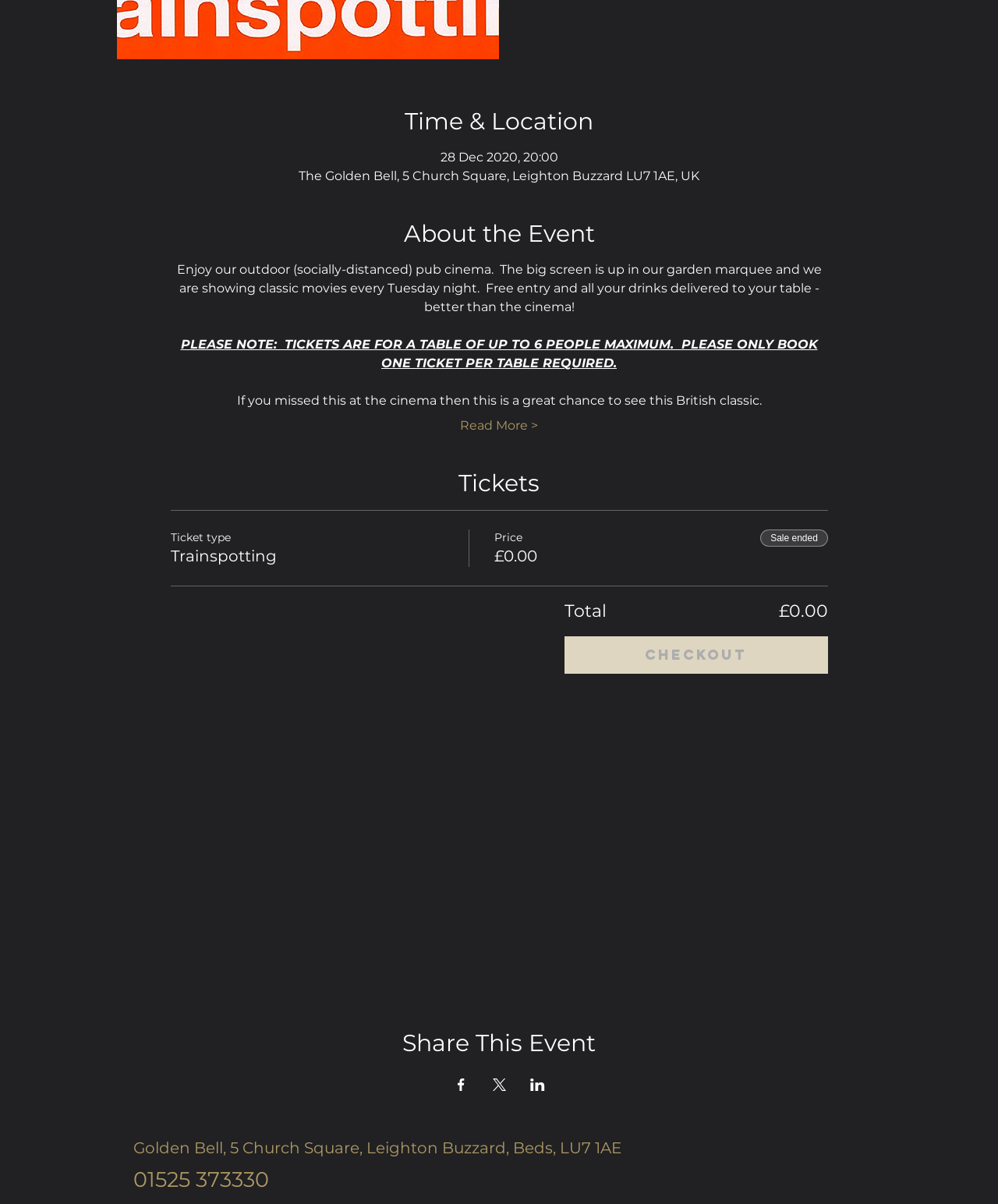Identify the bounding box coordinates for the UI element mentioned here: "4NRX Pet Pharmacy". Provide the coordinates as four float values between 0 and 1, i.e., [left, top, right, bottom].

None